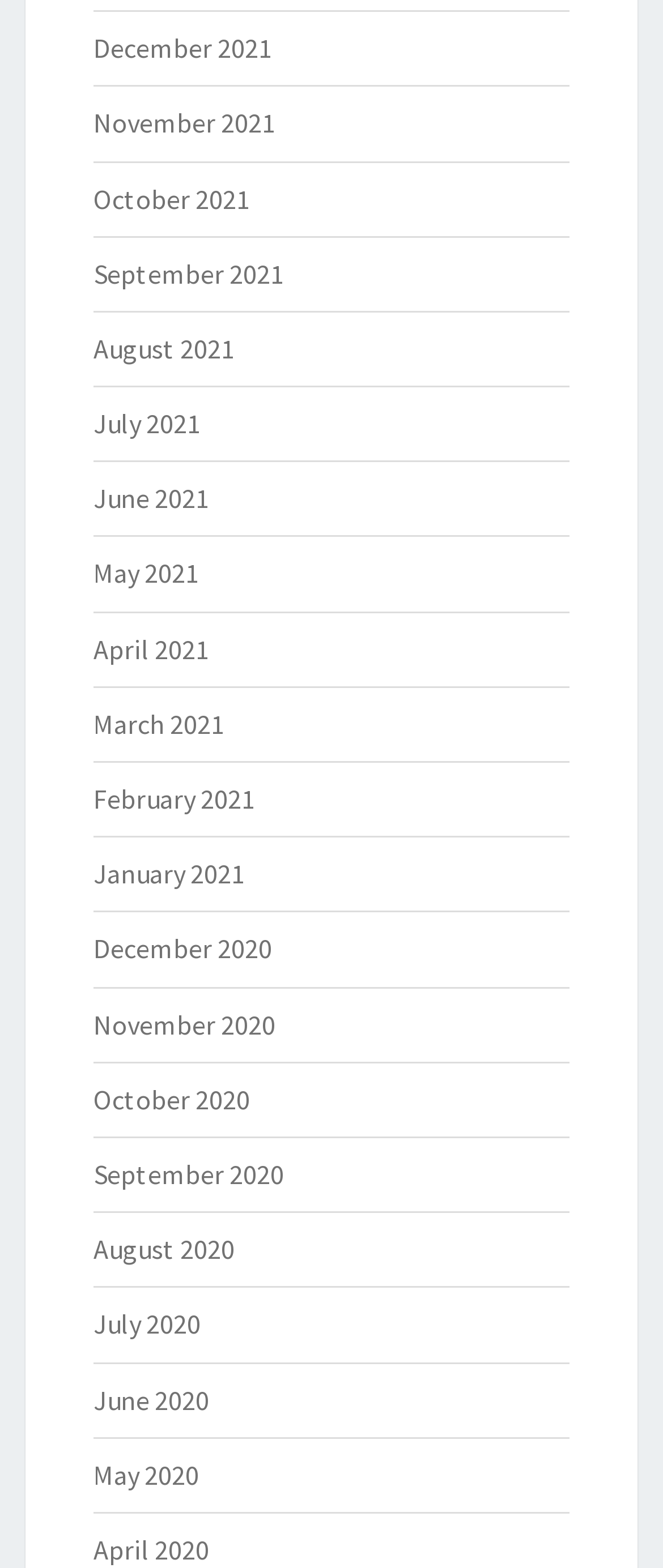Provide a brief response to the question below using a single word or phrase: 
Are the months listed in chronological order?

Yes